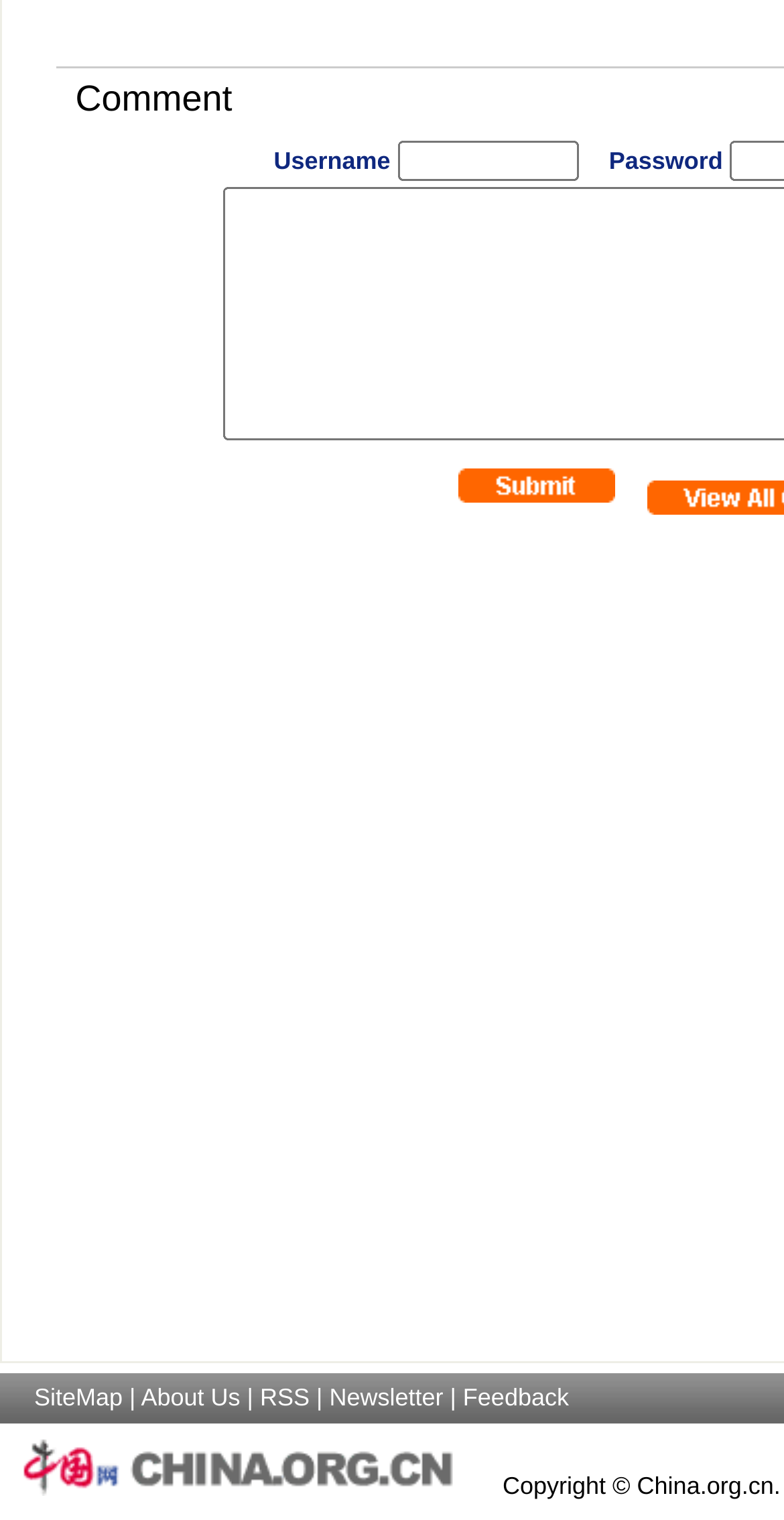Extract the bounding box for the UI element that matches this description: "parent_node: Username Password Anonymous name="author1"".

[0.507, 0.092, 0.737, 0.118]